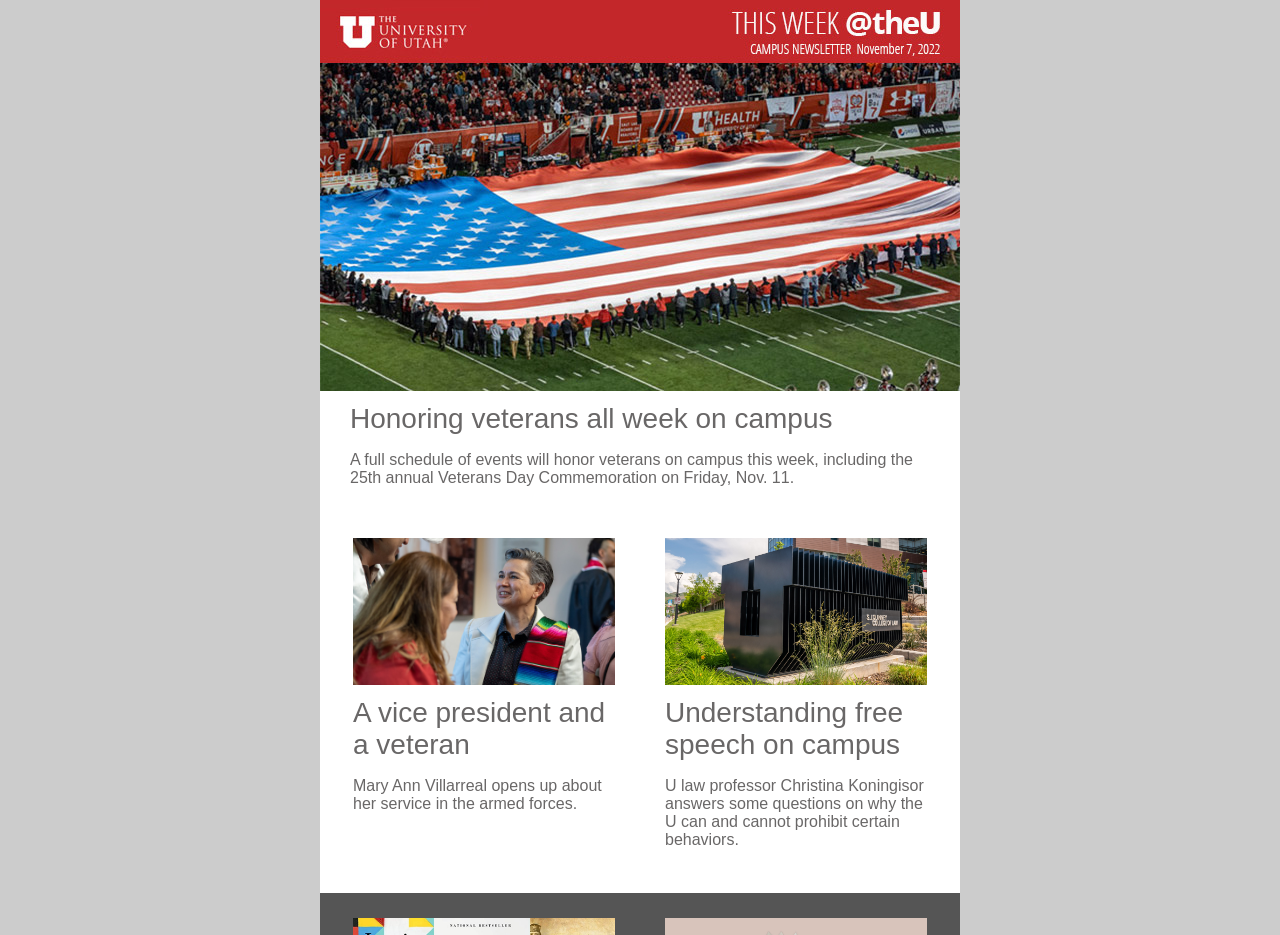Respond to the question below with a single word or phrase:
What is the event being honored on campus this week?

Veterans Day